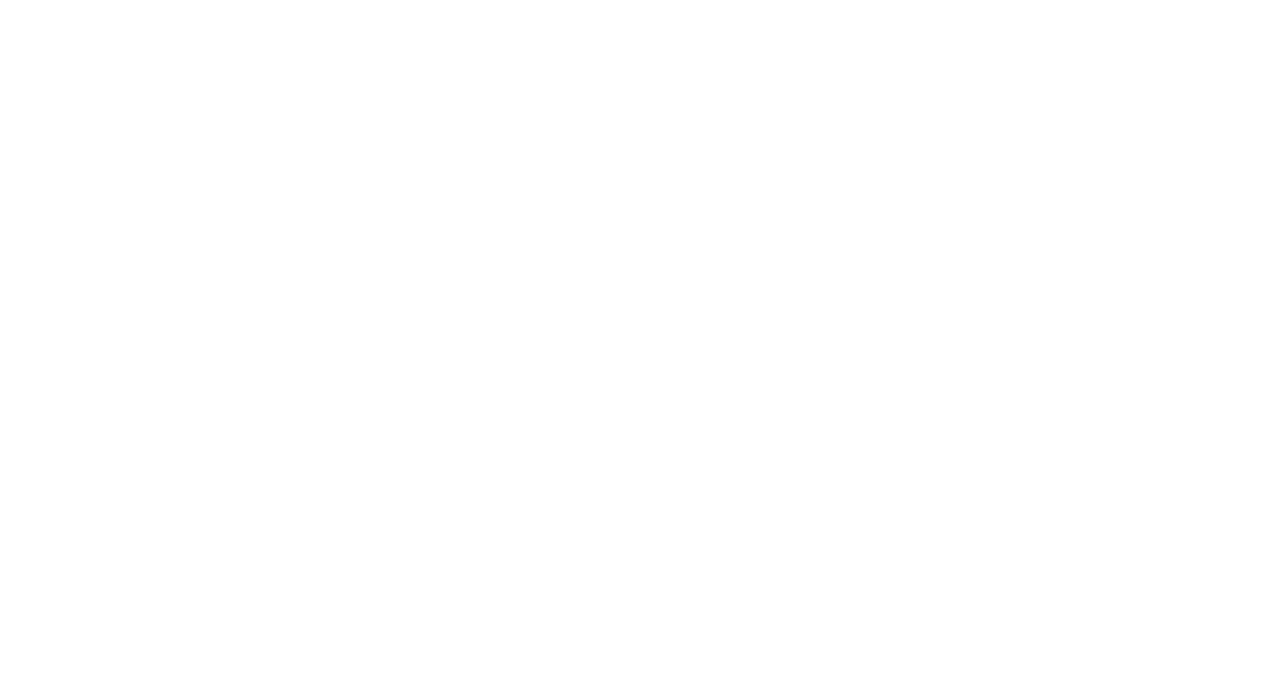Please examine the image and answer the question with a detailed explanation:
How many links are there under 'Undergraduate'?

I counted the number of link elements under the 'Undergraduate' list element, which are 34 in total.